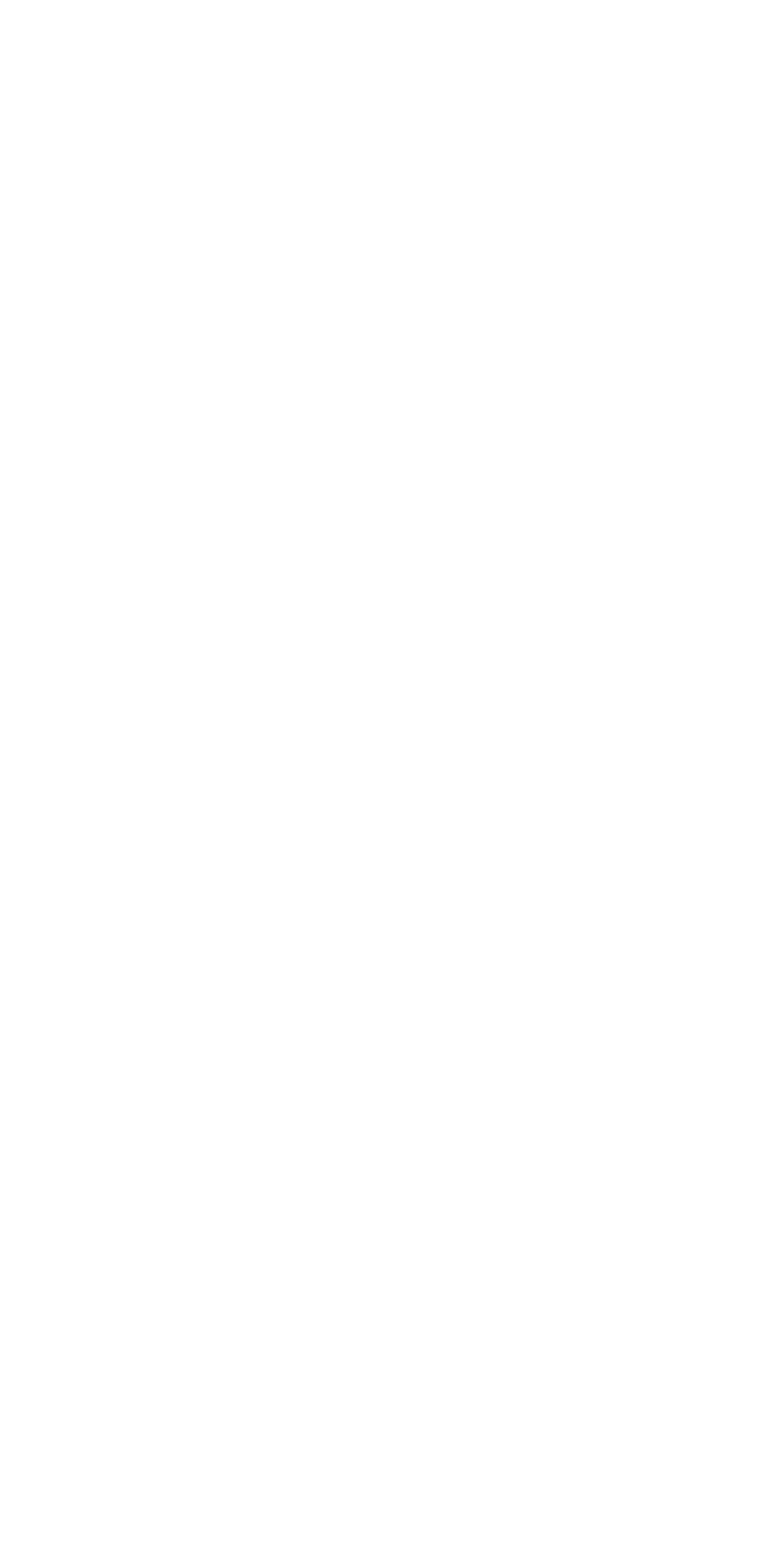What is the last link on the webpage?
Please provide a single word or phrase as the answer based on the screenshot.

woneyad